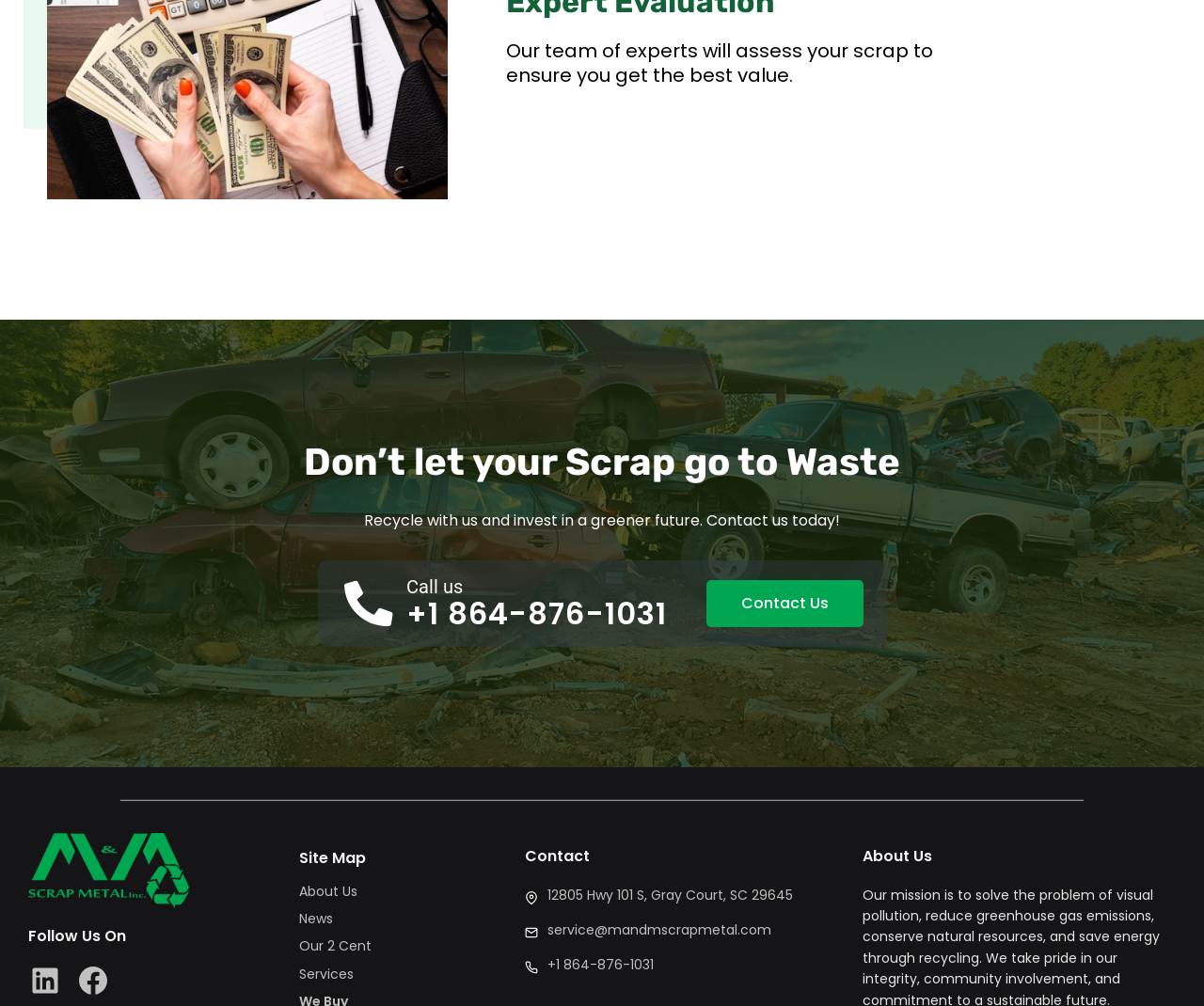Identify and provide the bounding box for the element described by: "Contact Us".

[0.587, 0.577, 0.718, 0.624]